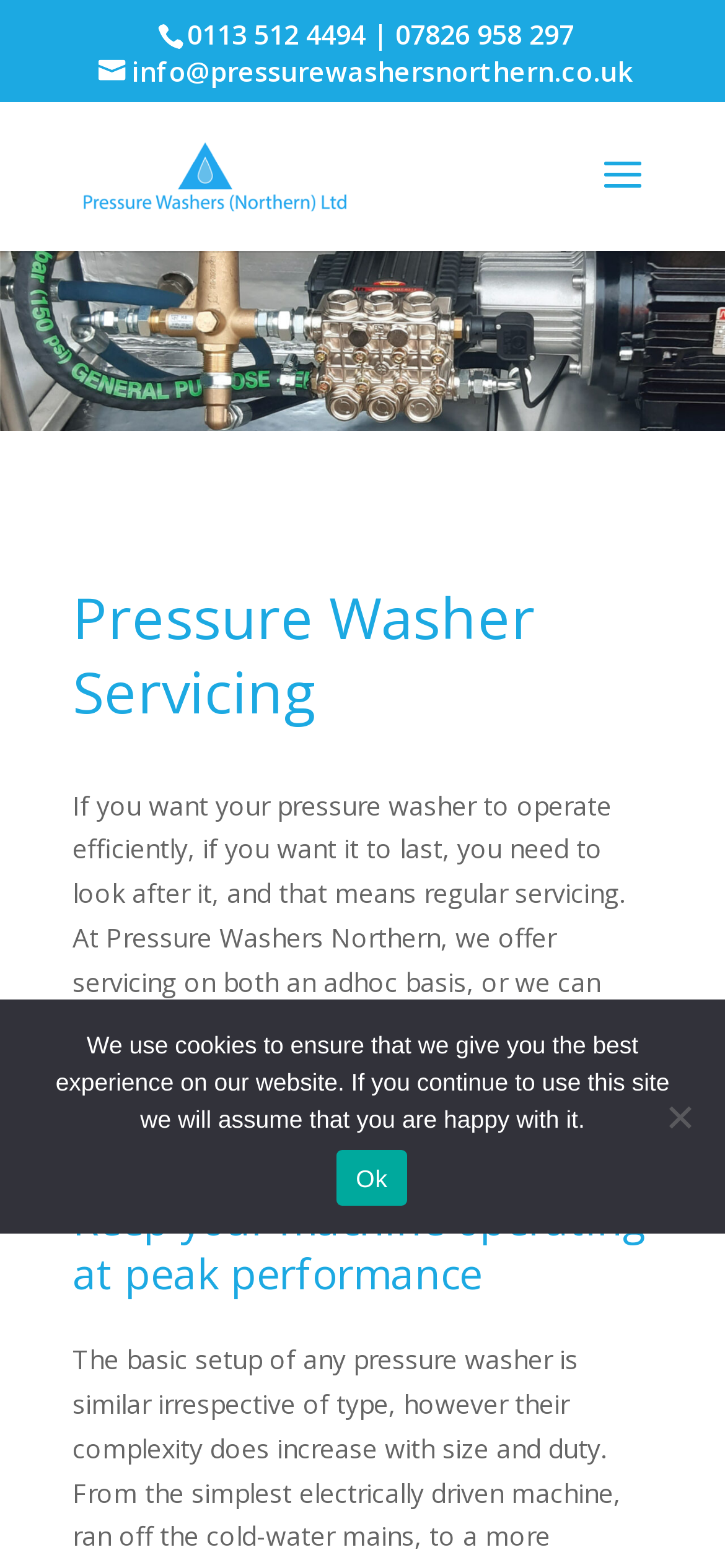Please answer the following question as detailed as possible based on the image: 
What is the purpose of regular servicing for pressure washers?

I inferred this by reading the static text element with the coordinates [0.1, 0.502, 0.862, 0.665], which explains the importance of regular servicing for pressure washers. It states that regular servicing is necessary for the machine to operate efficiently and last longer.